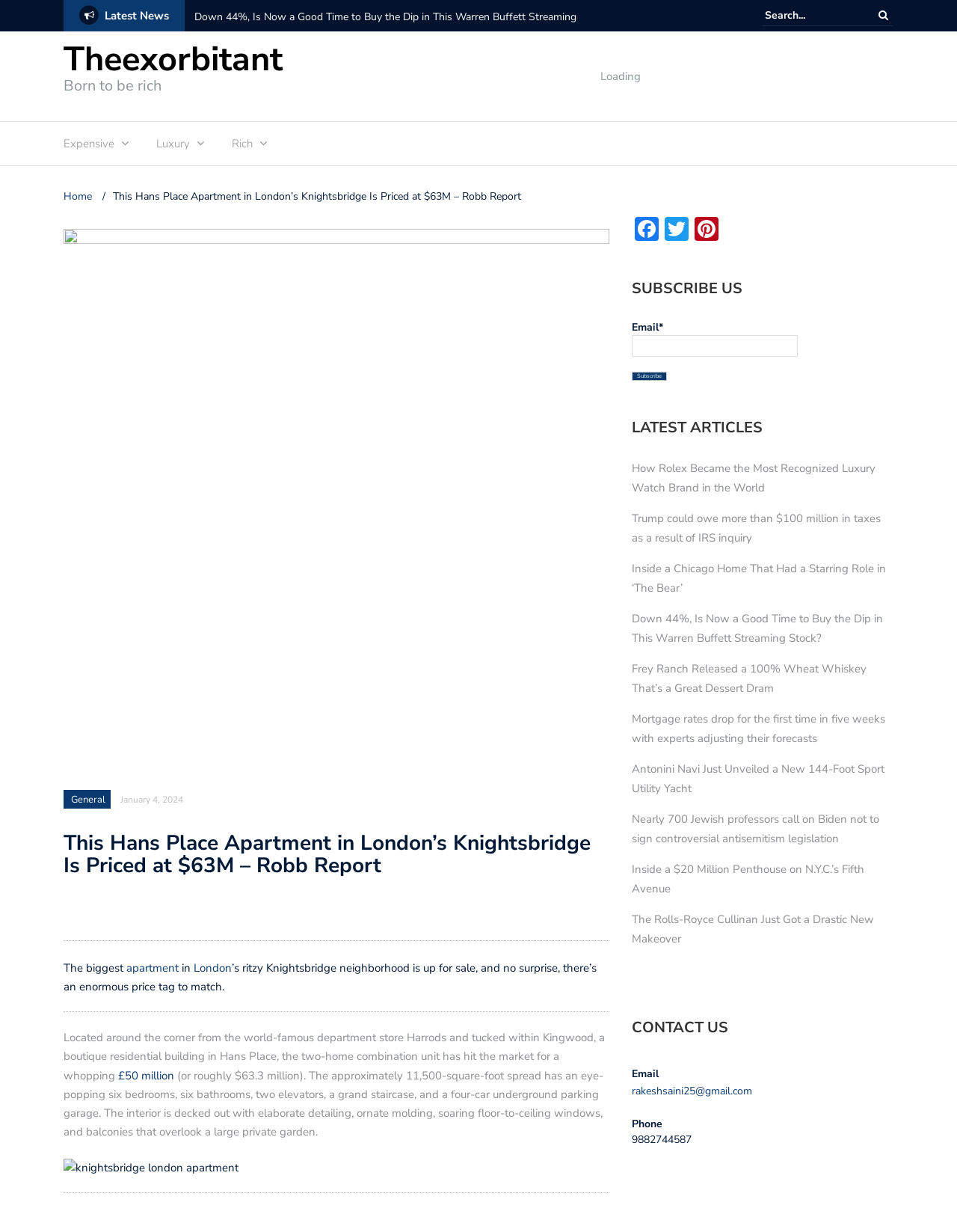Can you give a detailed response to the following question using the information from the image? How many bedrooms does the apartment have?

The number of bedrooms can be found in the article text, which states 'The approximately 11,500-square-foot spread has an eye-popping six bedrooms...'